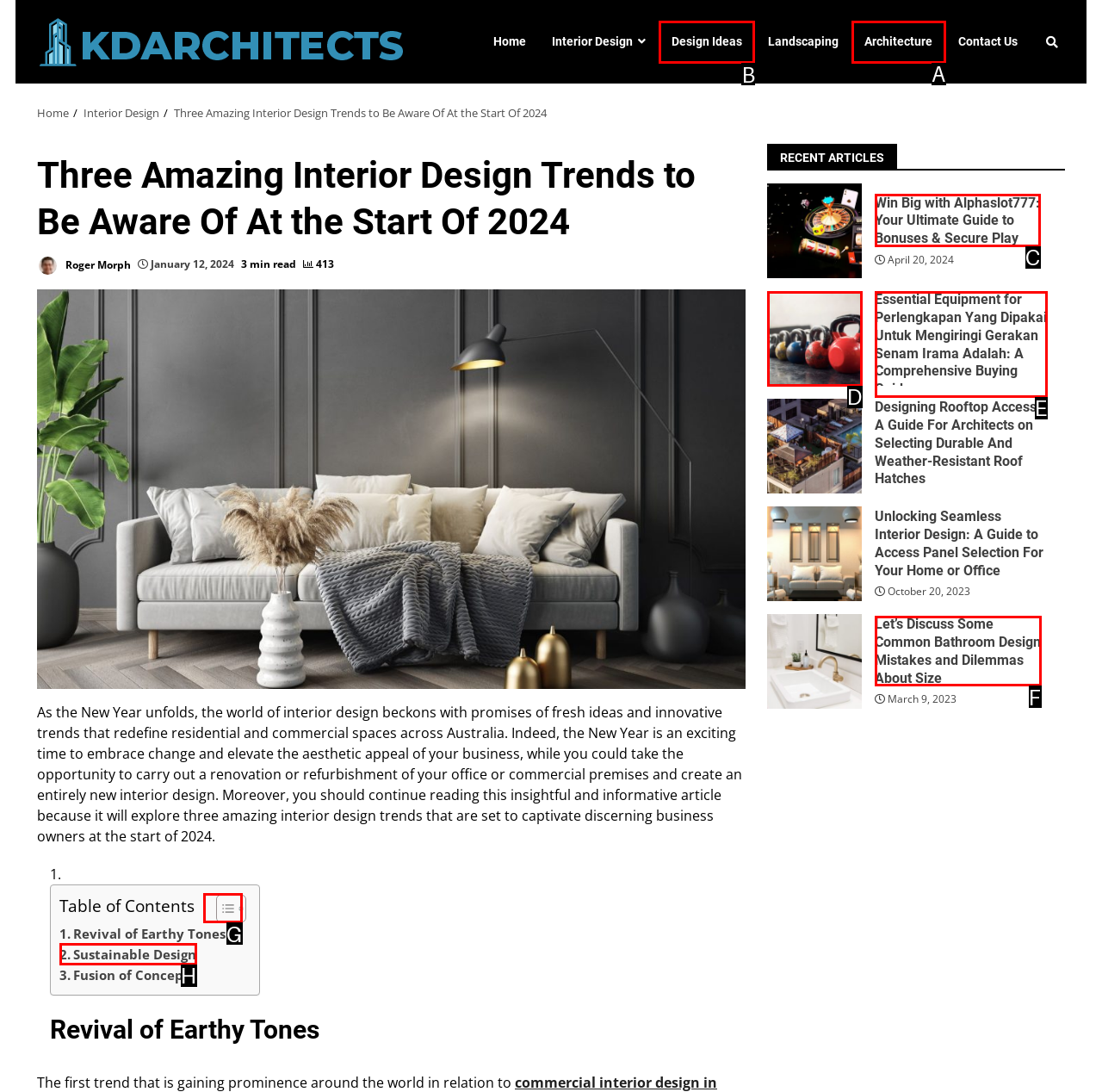Which UI element should be clicked to perform the following task: Read the article '5 Simple Ways to Improve Your Mental Health Today'? Answer with the corresponding letter from the choices.

None